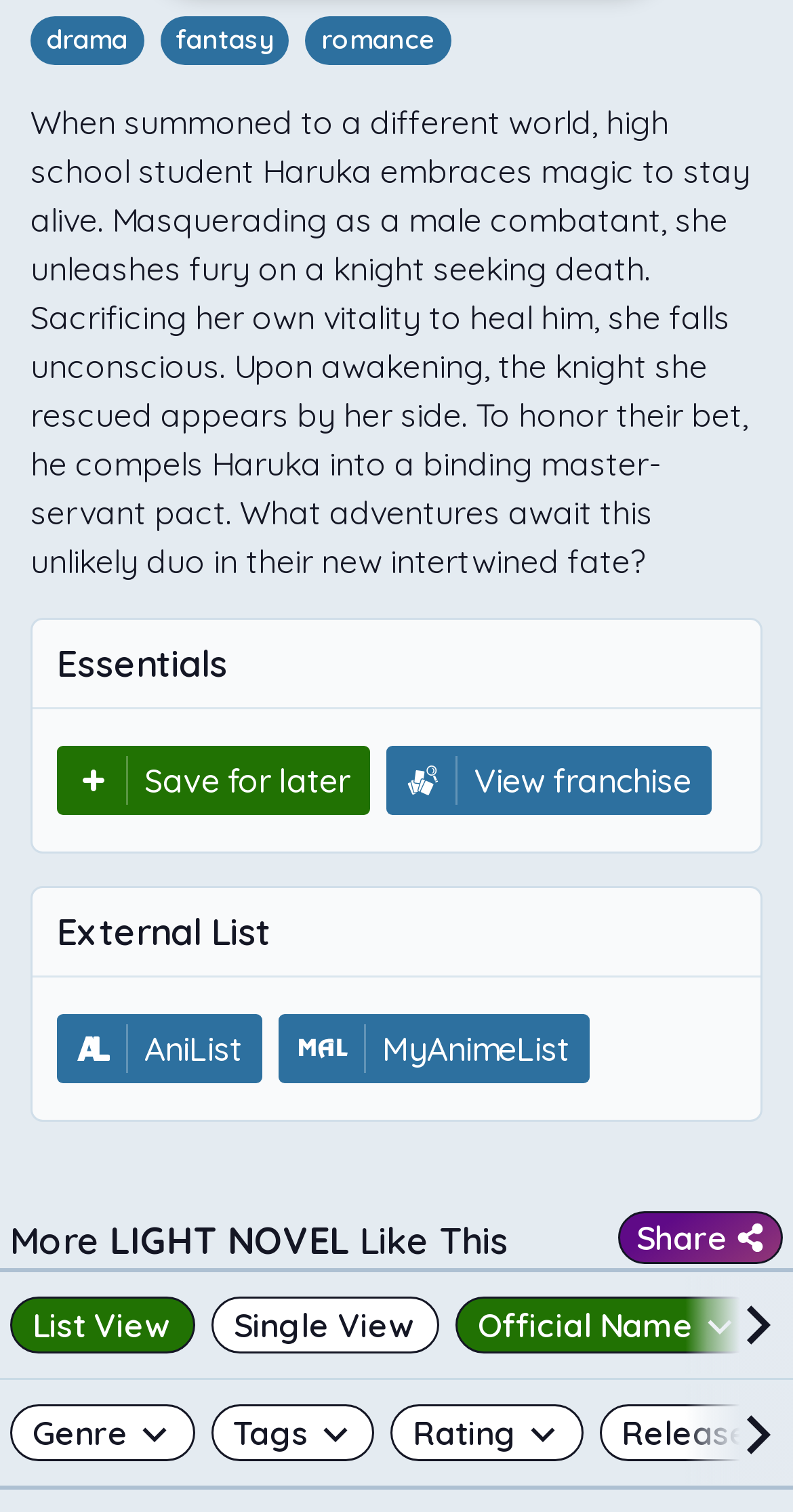What is the name of the franchise?
Provide a detailed and well-explained answer to the question.

The name of the franchise is not specified on the webpage. There is a button labeled 'View franchise' in the generic element with ID 1004, but it does not display a specific name.